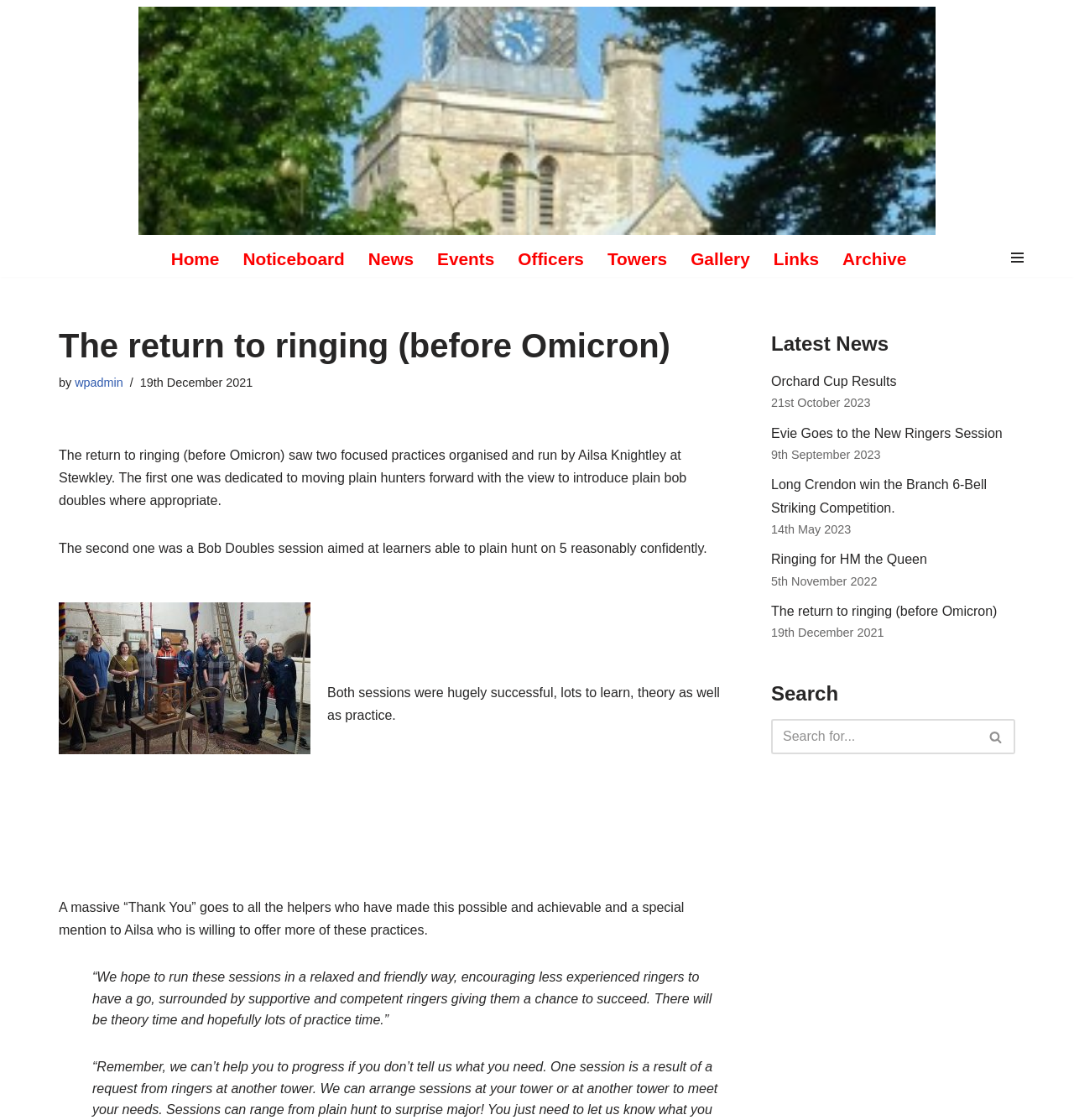Find and indicate the bounding box coordinates of the region you should select to follow the given instruction: "Click the 'Navigation Menu' button".

[0.938, 0.222, 0.957, 0.241]